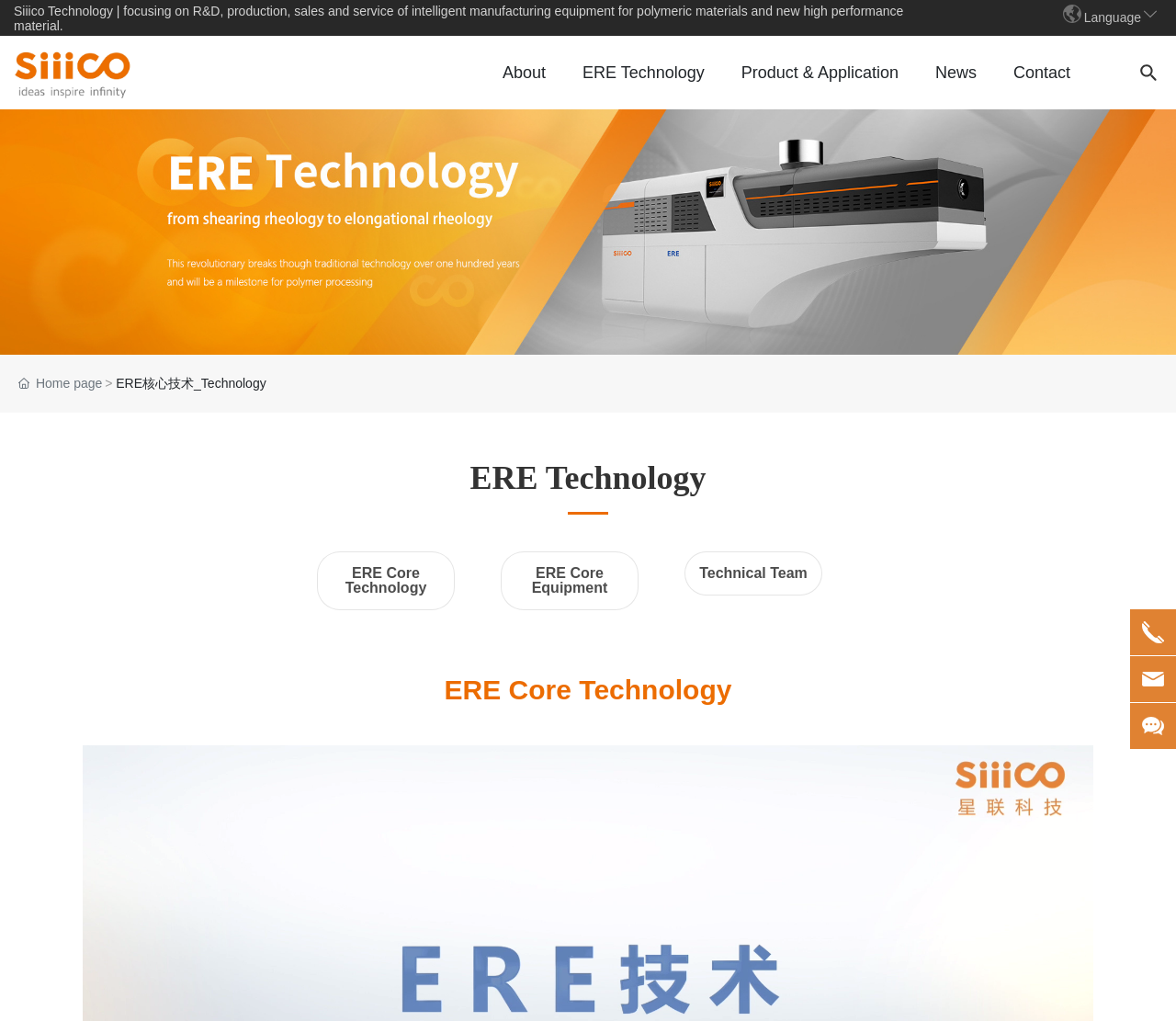Determine the heading of the webpage and extract its text content.

ERE Core Technology